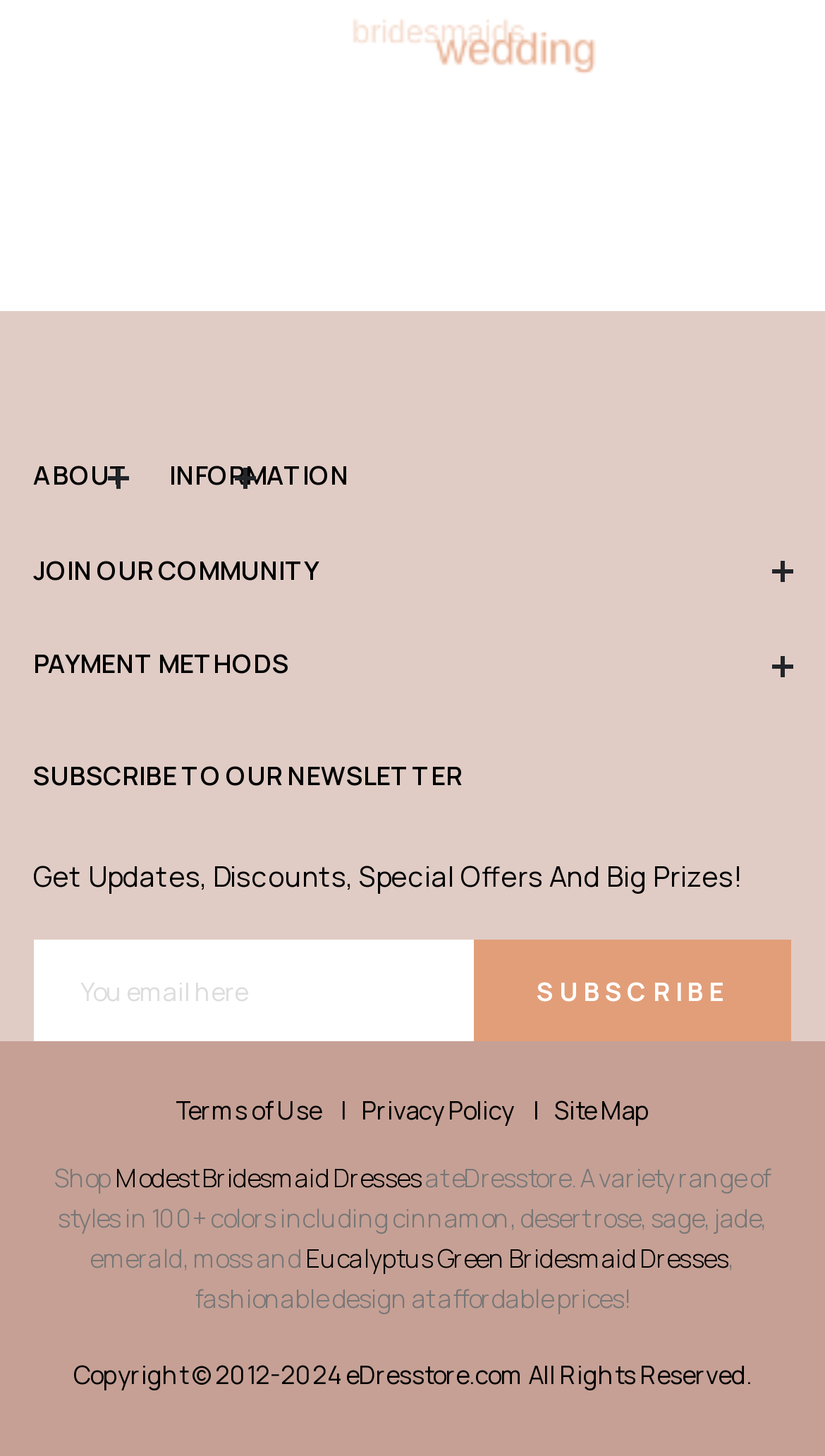Identify the bounding box coordinates for the UI element described as follows: 3badi.5535. Use the format (top-left x, top-left y, bottom-right x, bottom-right y) and ensure all values are floating point numbers between 0 and 1.

None